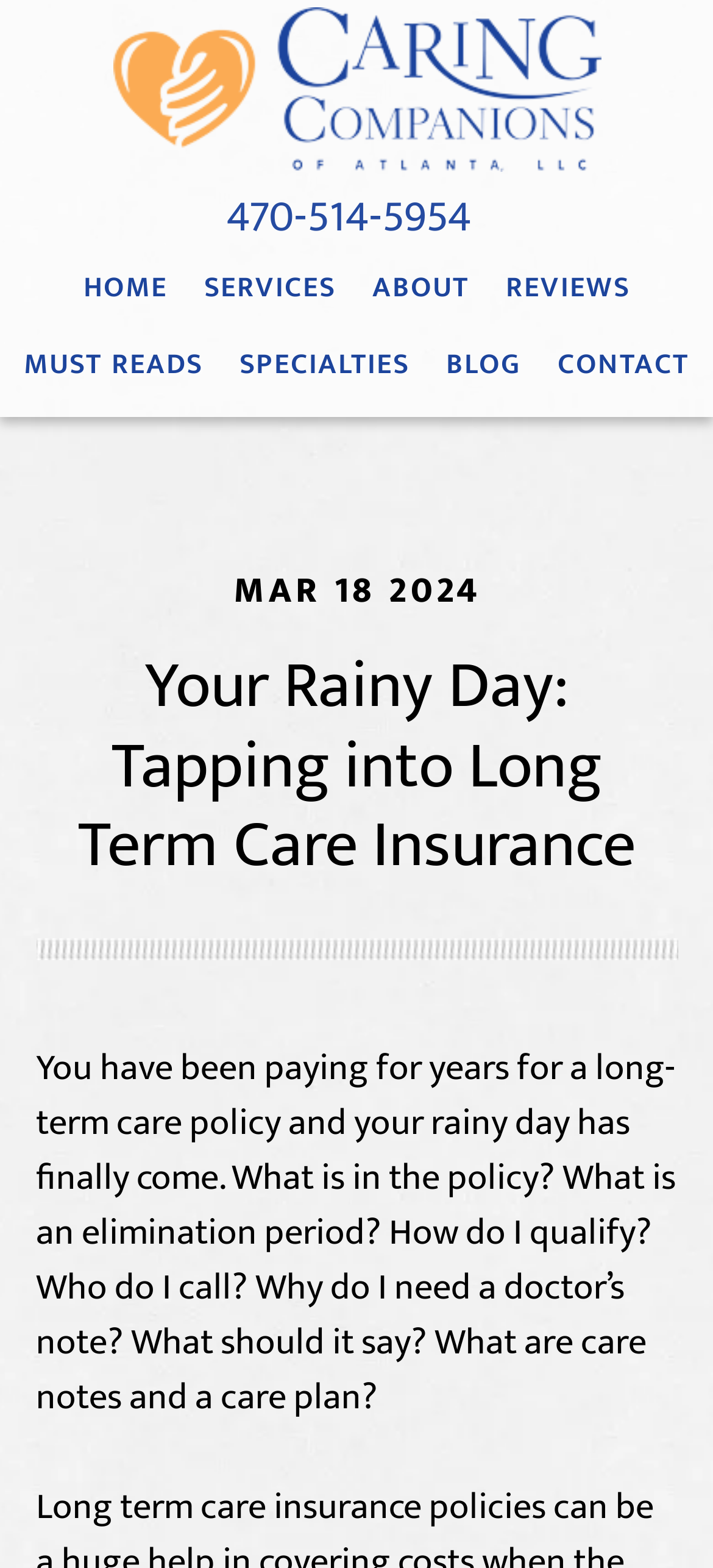Could you specify the bounding box coordinates for the clickable section to complete the following instruction: "visit the 'SERVICES' page"?

[0.265, 0.168, 0.491, 0.217]